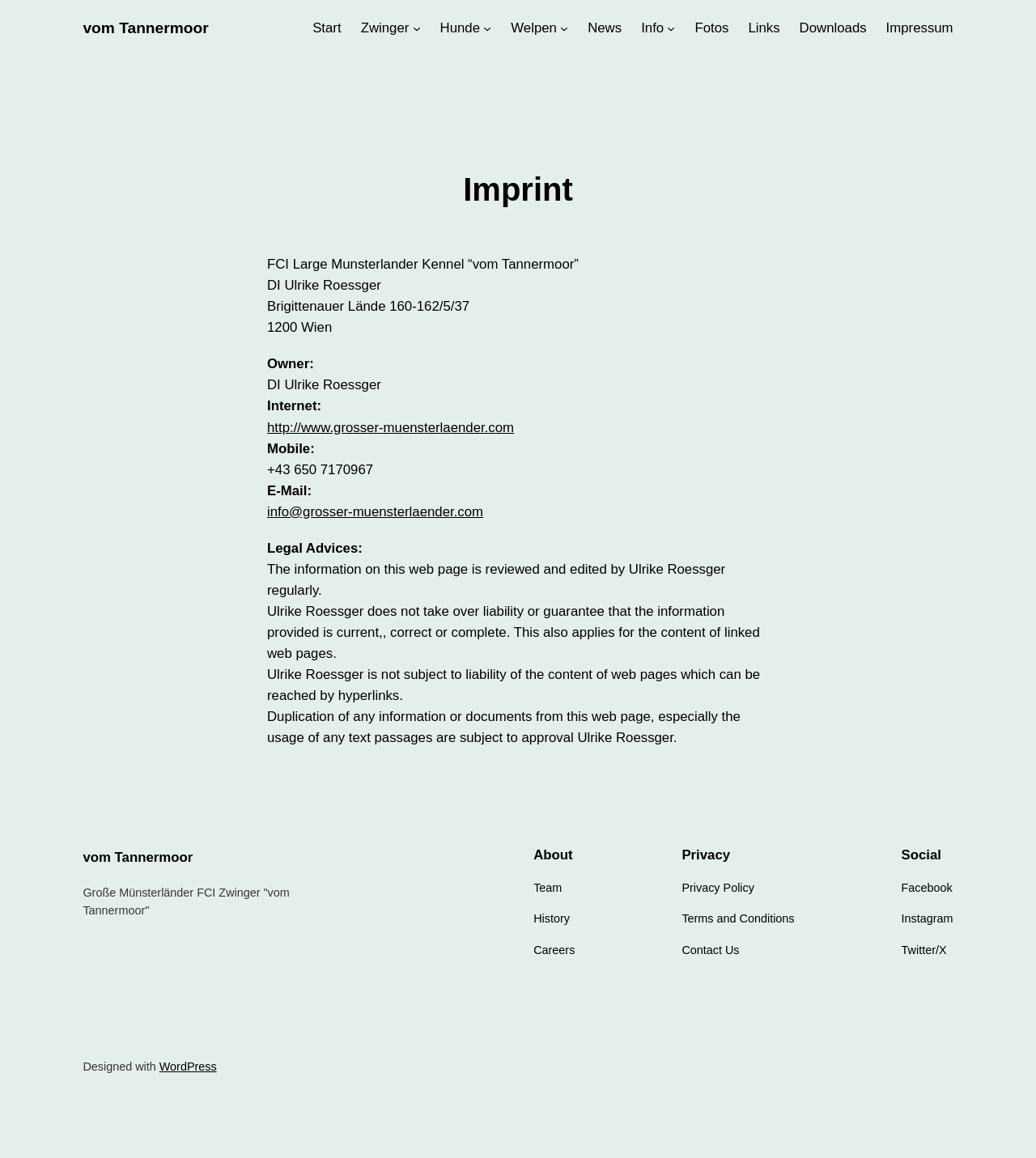What is the mobile number?
From the image, provide a succinct answer in one word or a short phrase.

+43 650 7170967